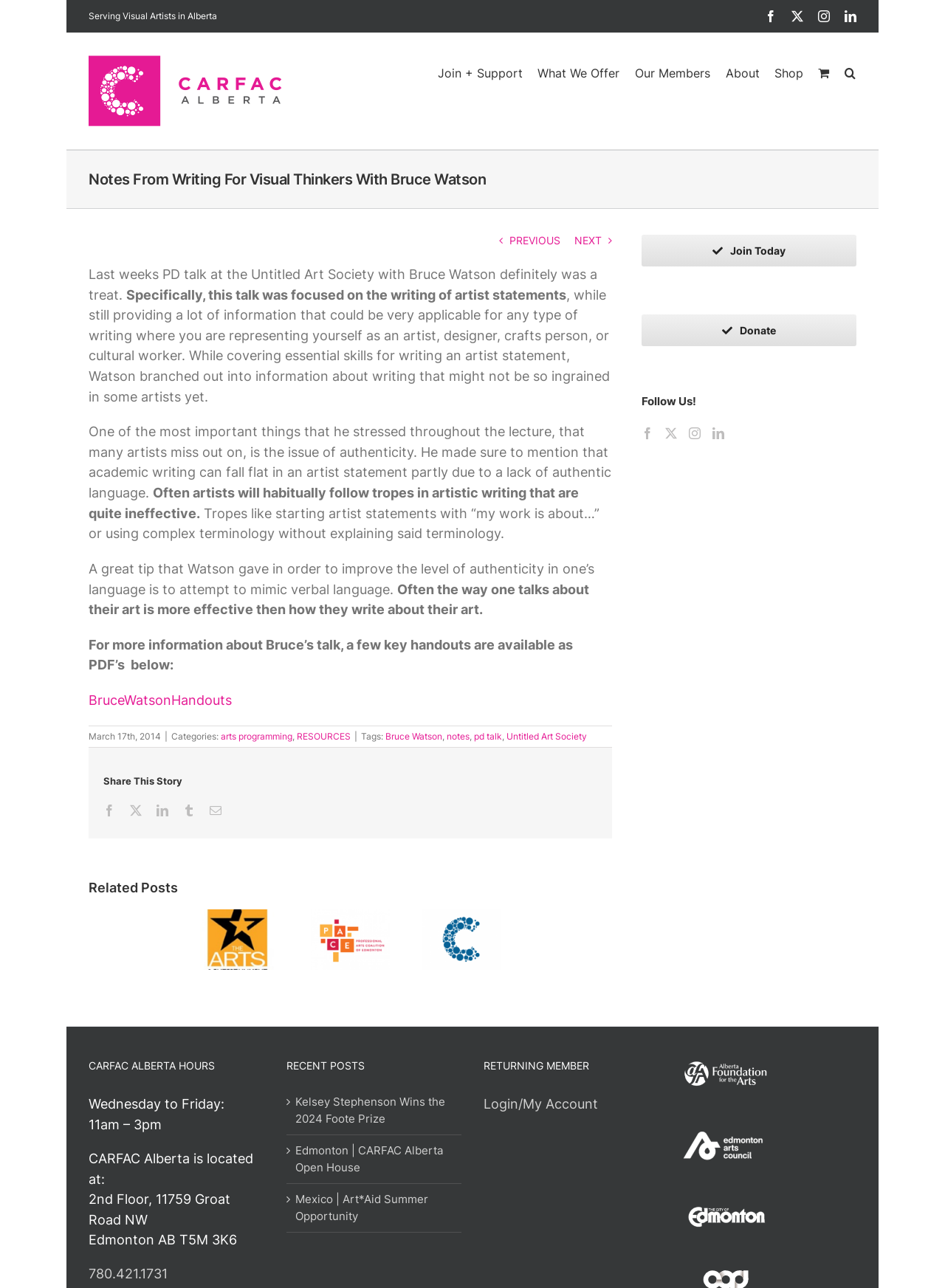Find the bounding box coordinates for the element described here: "Blog".

None